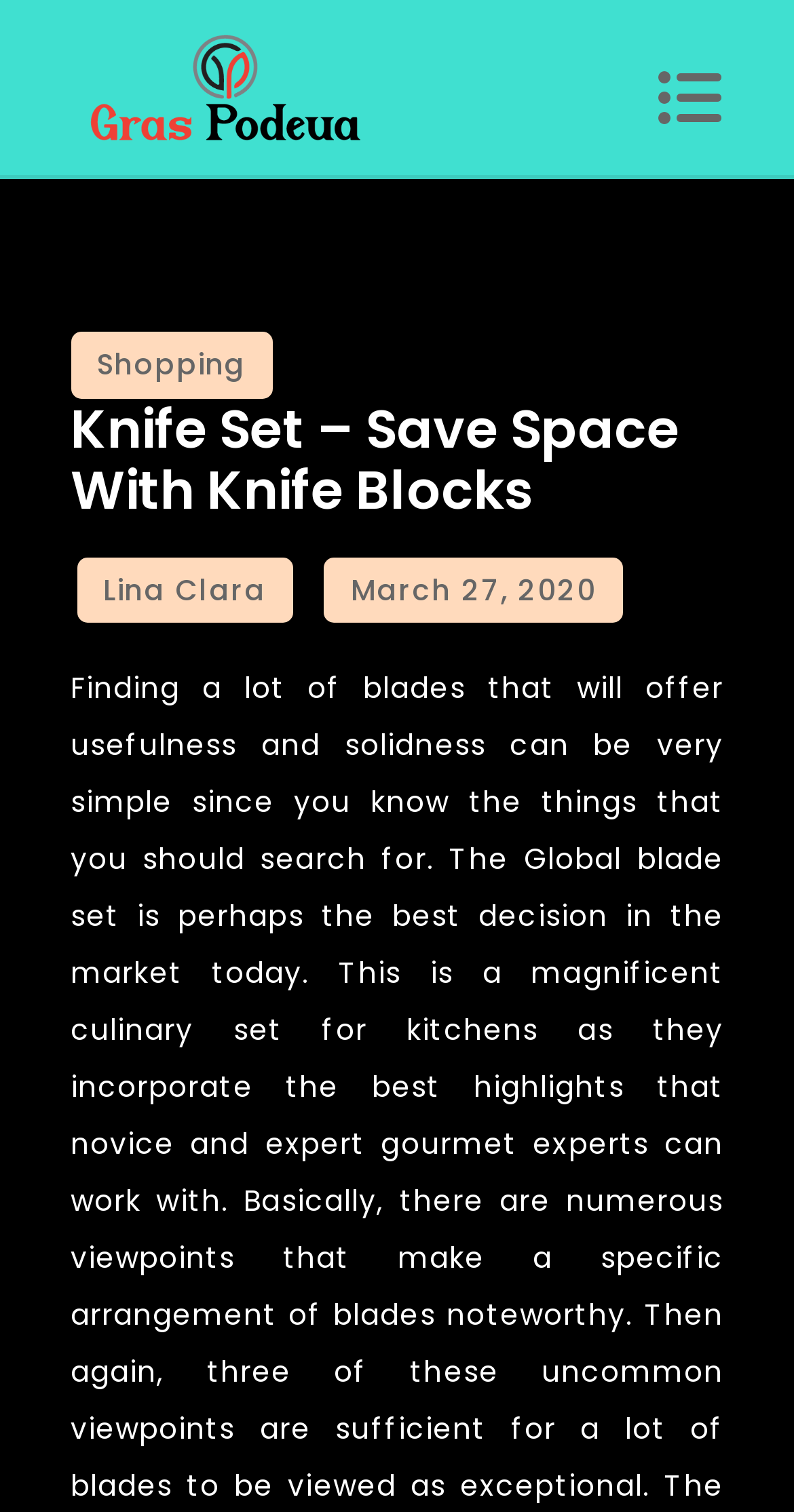Identify the bounding box of the UI element that matches this description: "Shopping".

[0.088, 0.22, 0.342, 0.264]